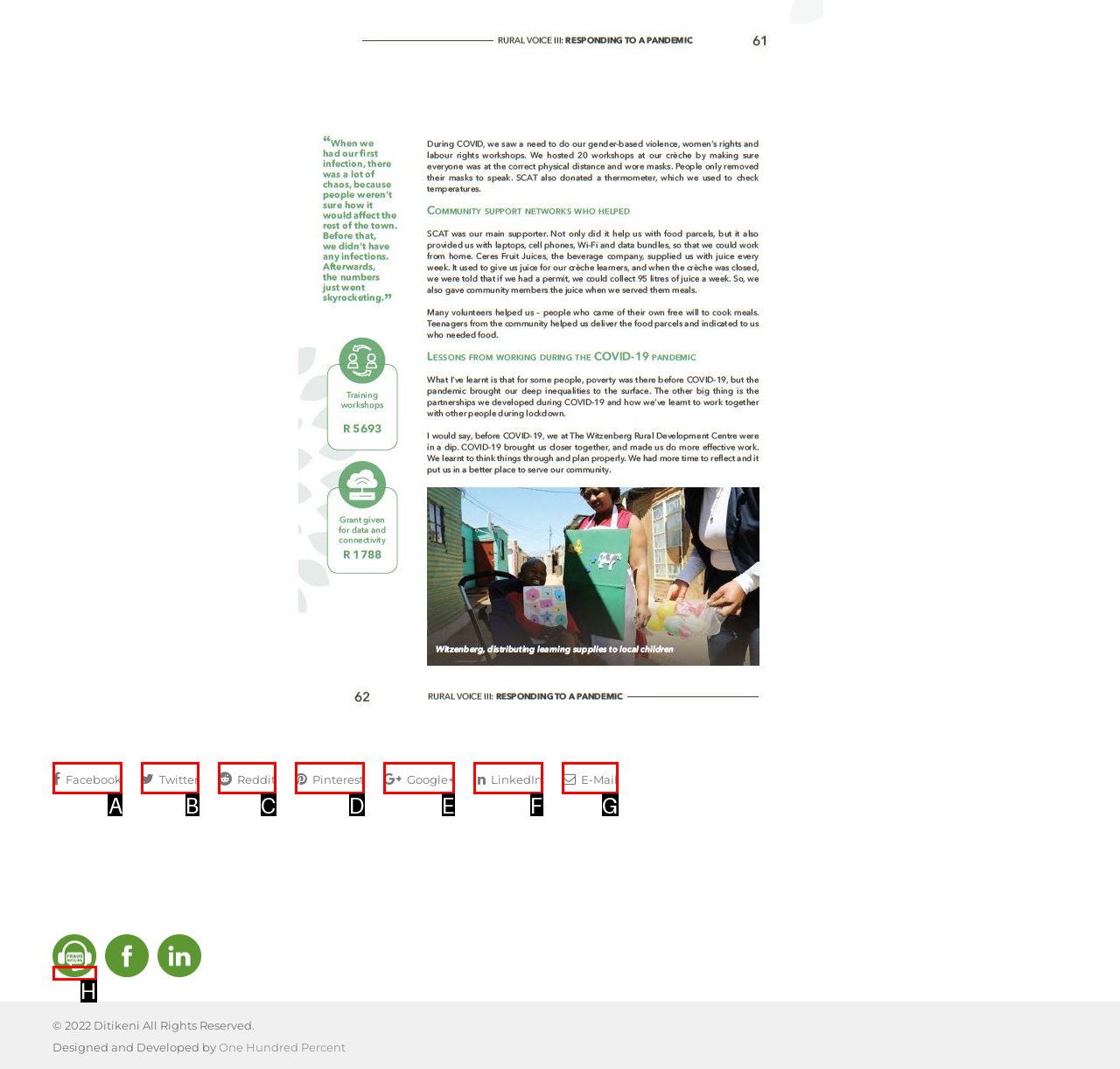Identify the letter of the UI element you need to select to accomplish the task: Share on Facebook.
Respond with the option's letter from the given choices directly.

A